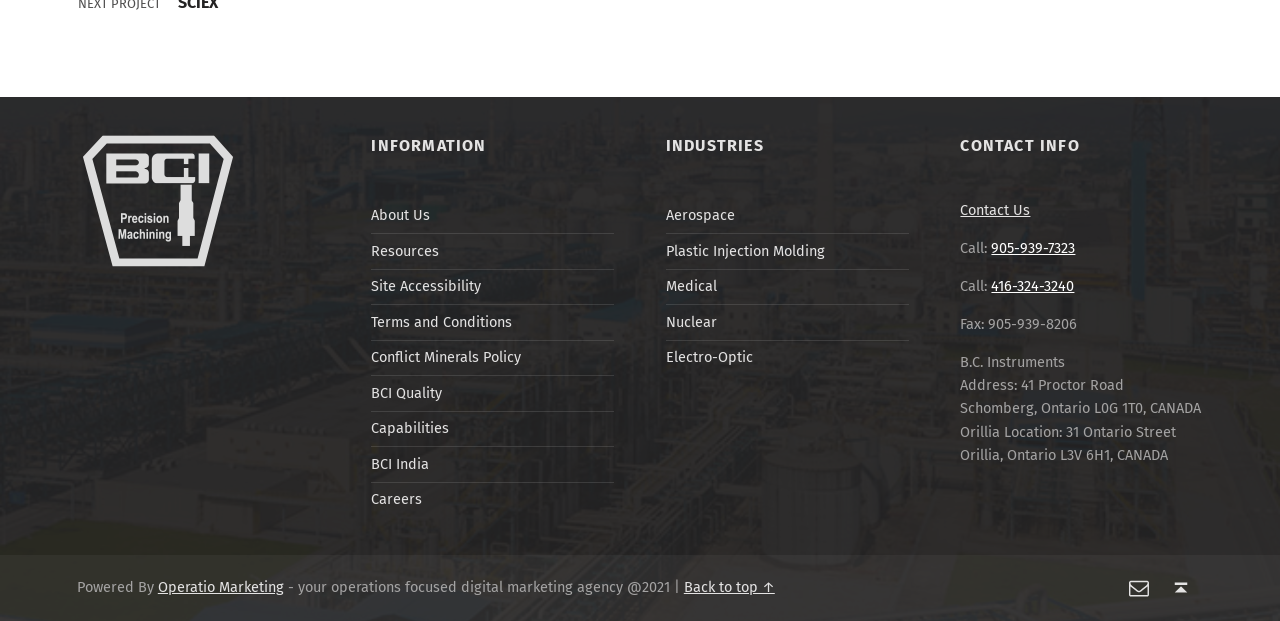Given the content of the image, can you provide a detailed answer to the question?
What is the company name?

I found the company name 'B.C. Instruments' in the 'CONTACT INFO' section, which is located at the bottom of the webpage.